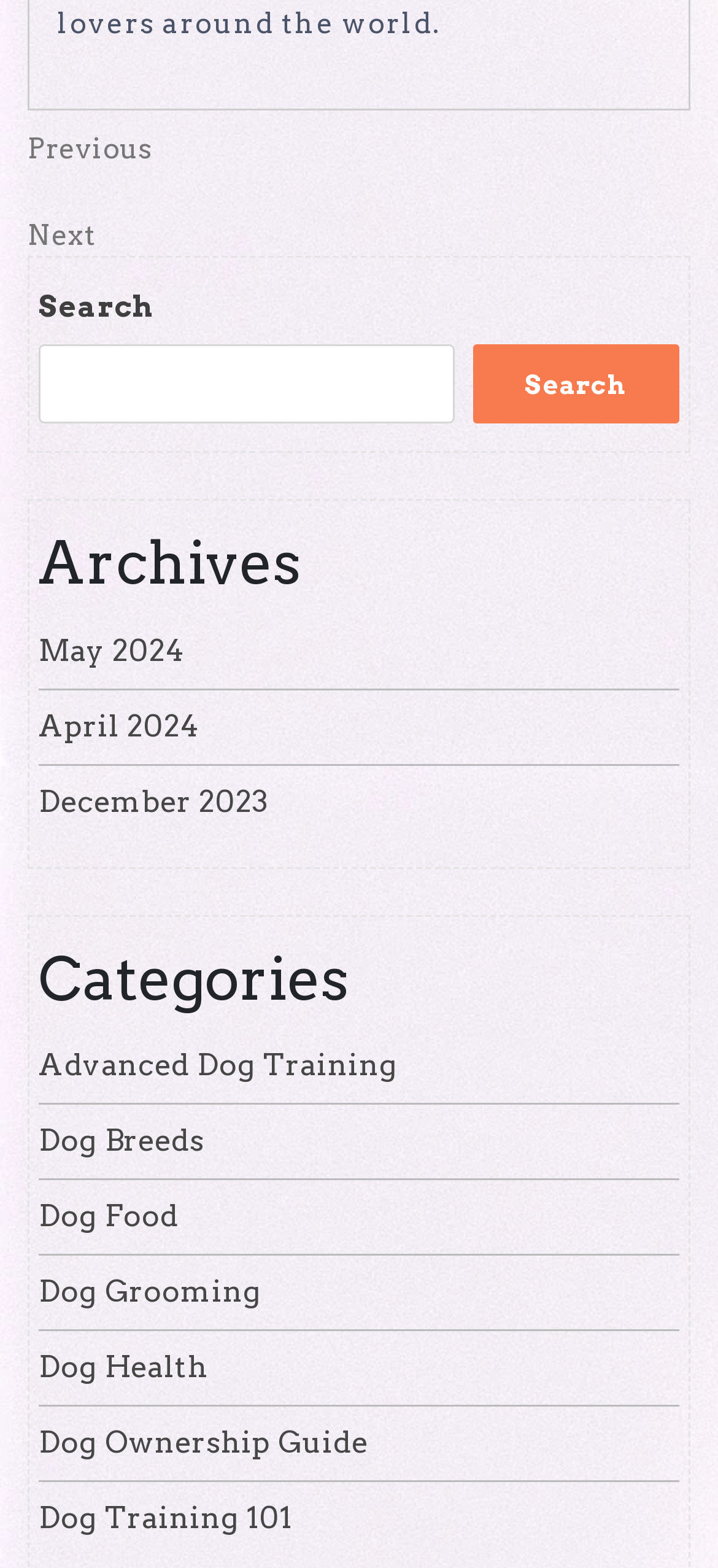Please identify the bounding box coordinates of the area that needs to be clicked to follow this instruction: "Explore Dog Training 101 category".

[0.054, 0.957, 0.408, 0.979]